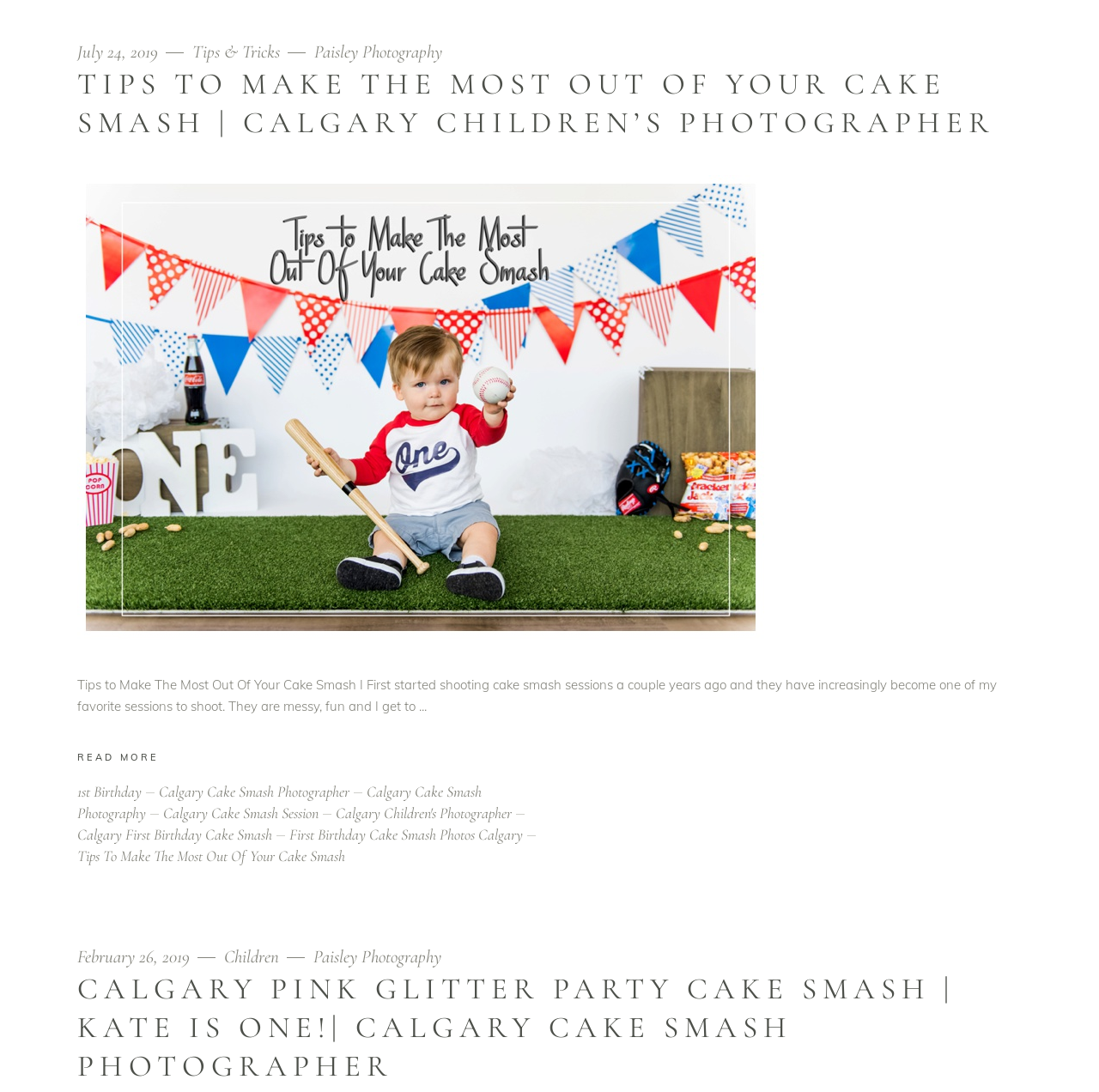What type of photography is the website about?
Refer to the image and give a detailed answer to the query.

The website has multiple articles about cake smash sessions and children's photography, and the links also indicate that the website is about children's photography. Therefore, the type of photography the website is about is children's photography.